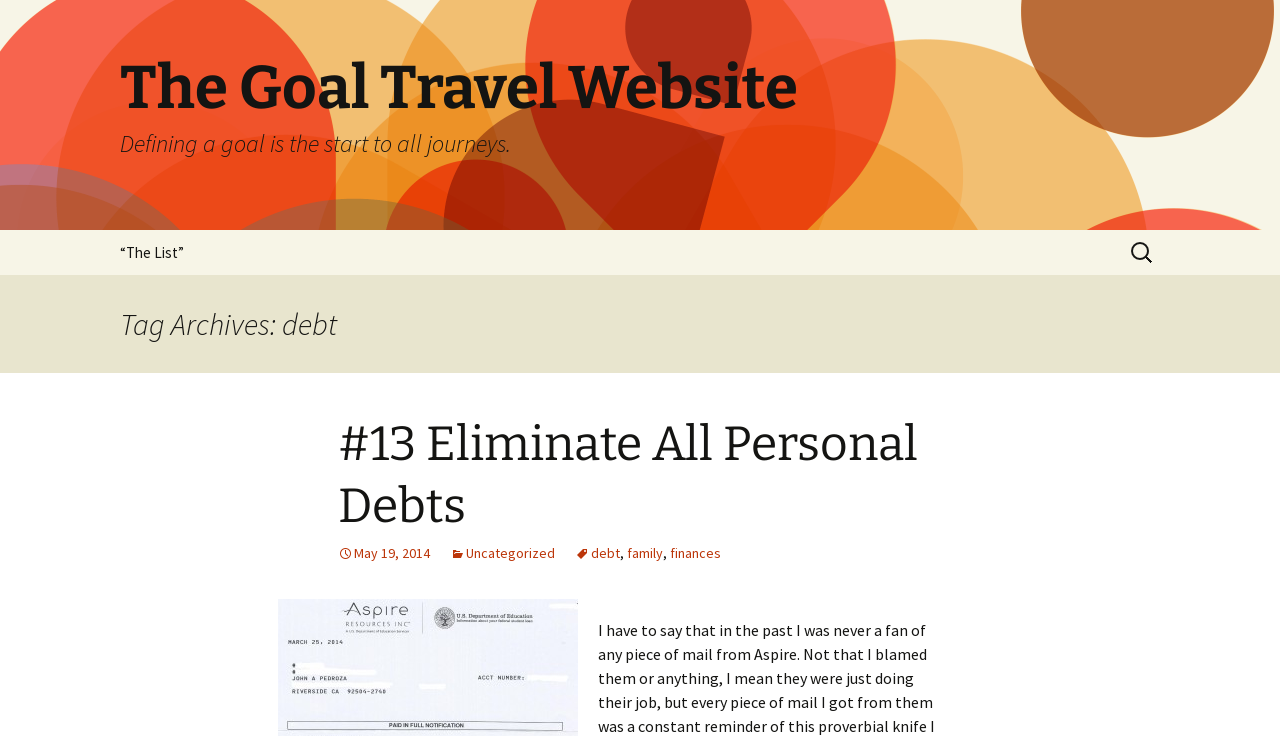Determine the bounding box coordinates of the clickable element to achieve the following action: 'Filter by debt category'. Provide the coordinates as four float values between 0 and 1, formatted as [left, top, right, bottom].

[0.449, 0.739, 0.484, 0.763]